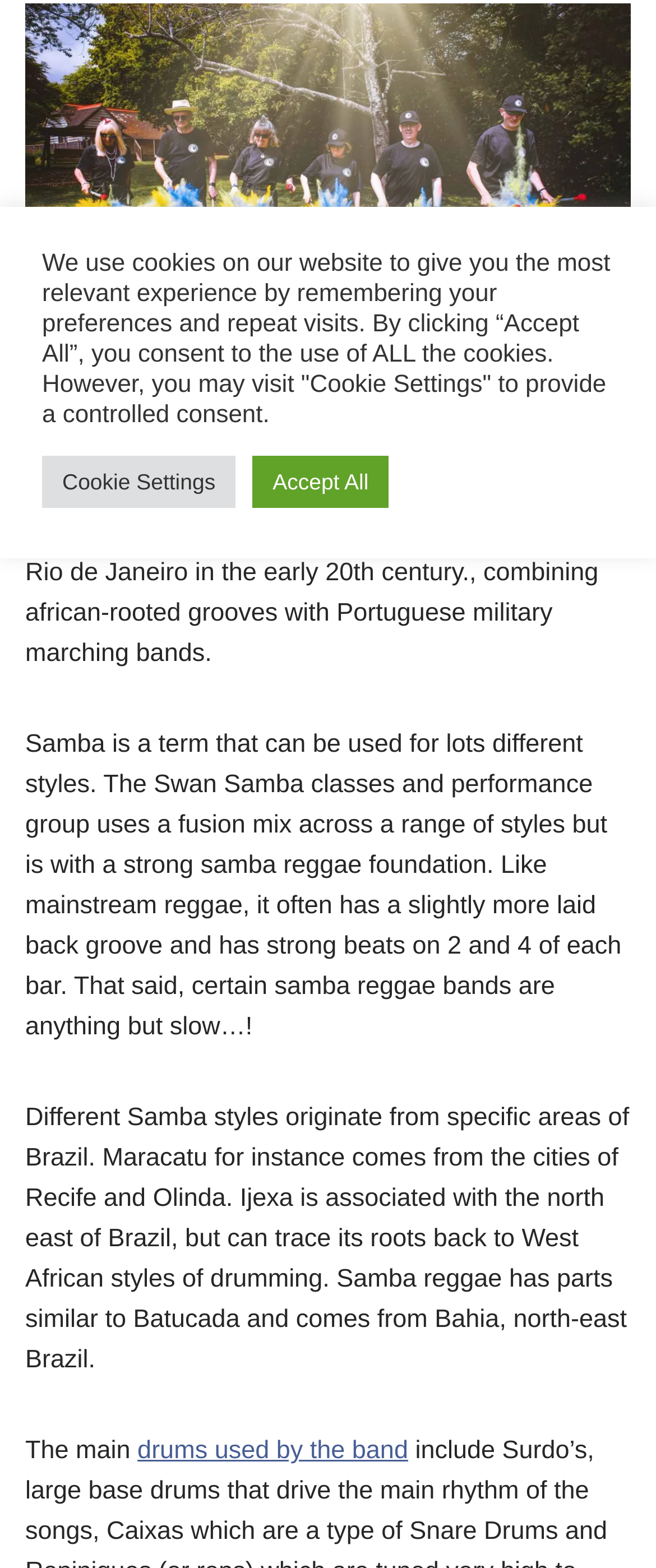Given the element description "Accept All" in the screenshot, predict the bounding box coordinates of that UI element.

[0.385, 0.291, 0.593, 0.324]